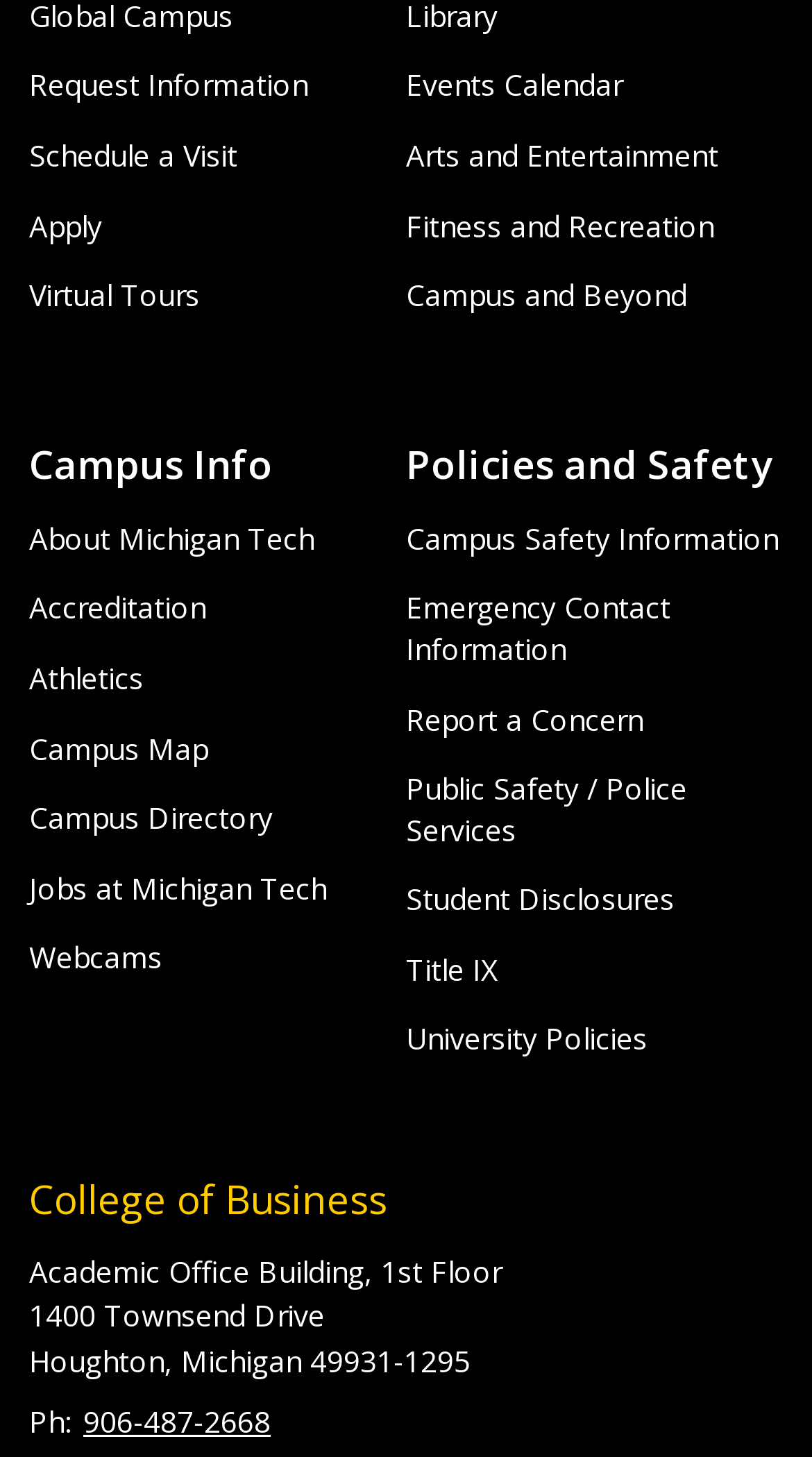How many headings are on the webpage?
Refer to the screenshot and answer in one word or phrase.

3